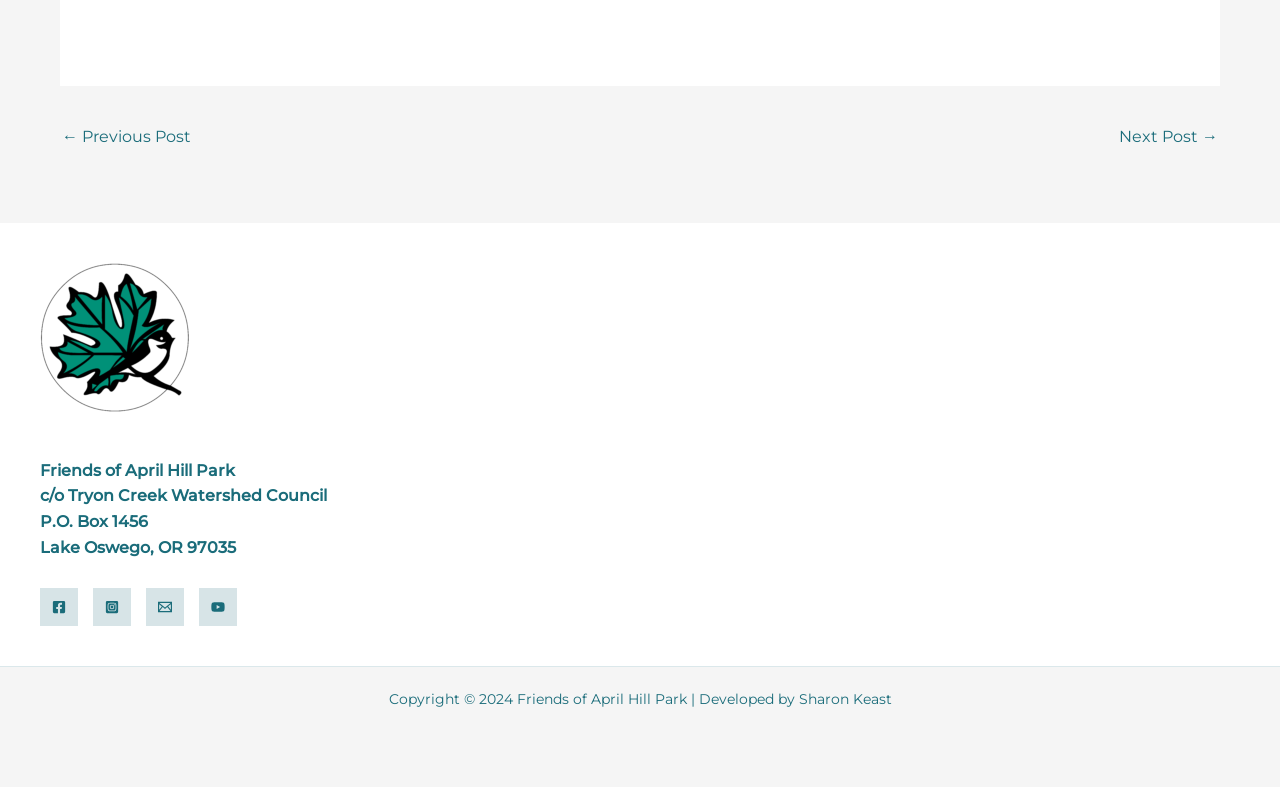Use a single word or phrase to answer the question:
What is the year of copyright?

2024